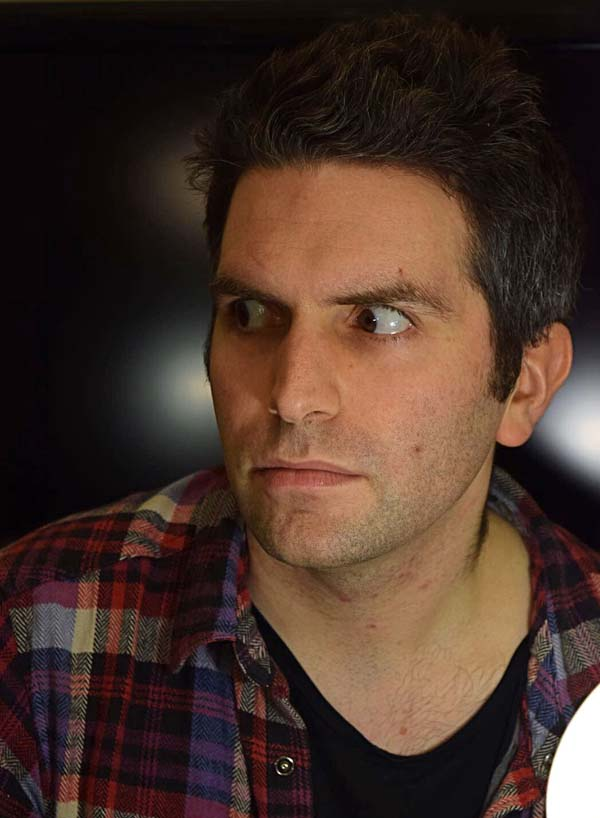Provide a comprehensive description of the image.

This image features a man with a thoughtful expression, appearing to be in mid-conversation or reflection. He has short, slightly tousled dark hair and is wearing a casual, checkered flannel shirt layered over a dark t-shirt. The background is blurred and dark, which accentuates his facial features and the intensity of his gaze. The region around his face is lit, drawing attention to his contemplative demeanor. This image is likely associated with his work in comedy, reflecting a moment of creativity or introspection, resonating with his unique comedic style.